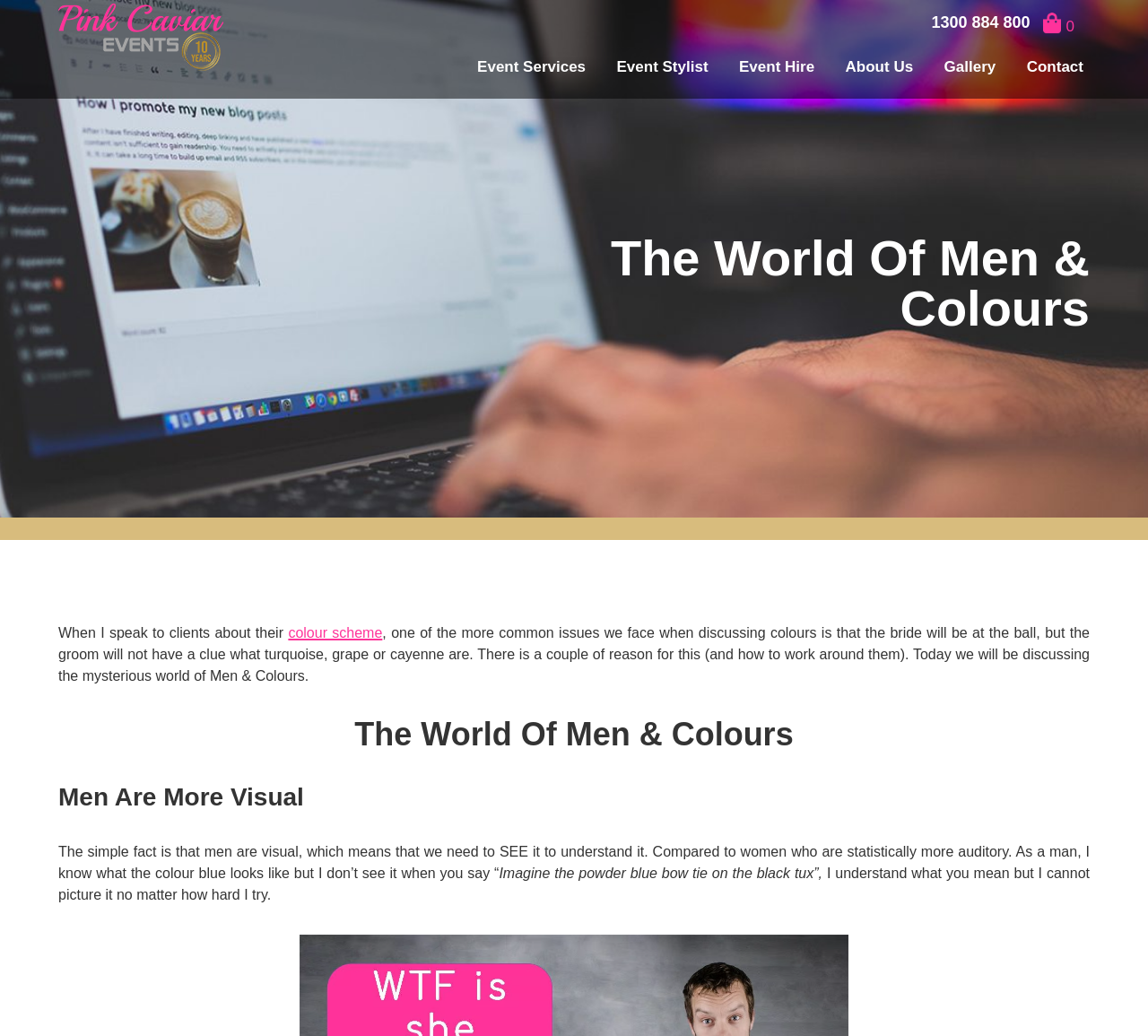Provide the bounding box coordinates of the area you need to click to execute the following instruction: "Click the 'Gallery' link".

[0.822, 0.056, 0.867, 0.073]